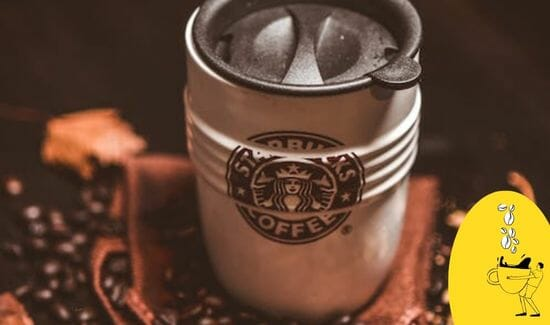Explain in detail what you see in the image.

The image features a Starbucks coffee cup prominently displayed against a backdrop of coffee beans and autumn leaves, evoking a cozy atmosphere. The cup is designed with a secure lid, suggesting it’s suitable for enjoying a hot beverage on the go. The Starbucks logo is clearly visible on the cup, emphasizing its brand identity. This visual ties in with the discussion around coffee choices at Starbucks, particularly focusing on healthier options. While the article highlights various drinks, this image likely symbolizes the balance of flavor and nutrition, contrasting the upcoming discussion about the unhealthiest coffee selections available at Starbucks, such as high-calorie Frappuccinos and indulgent specialty drinks.